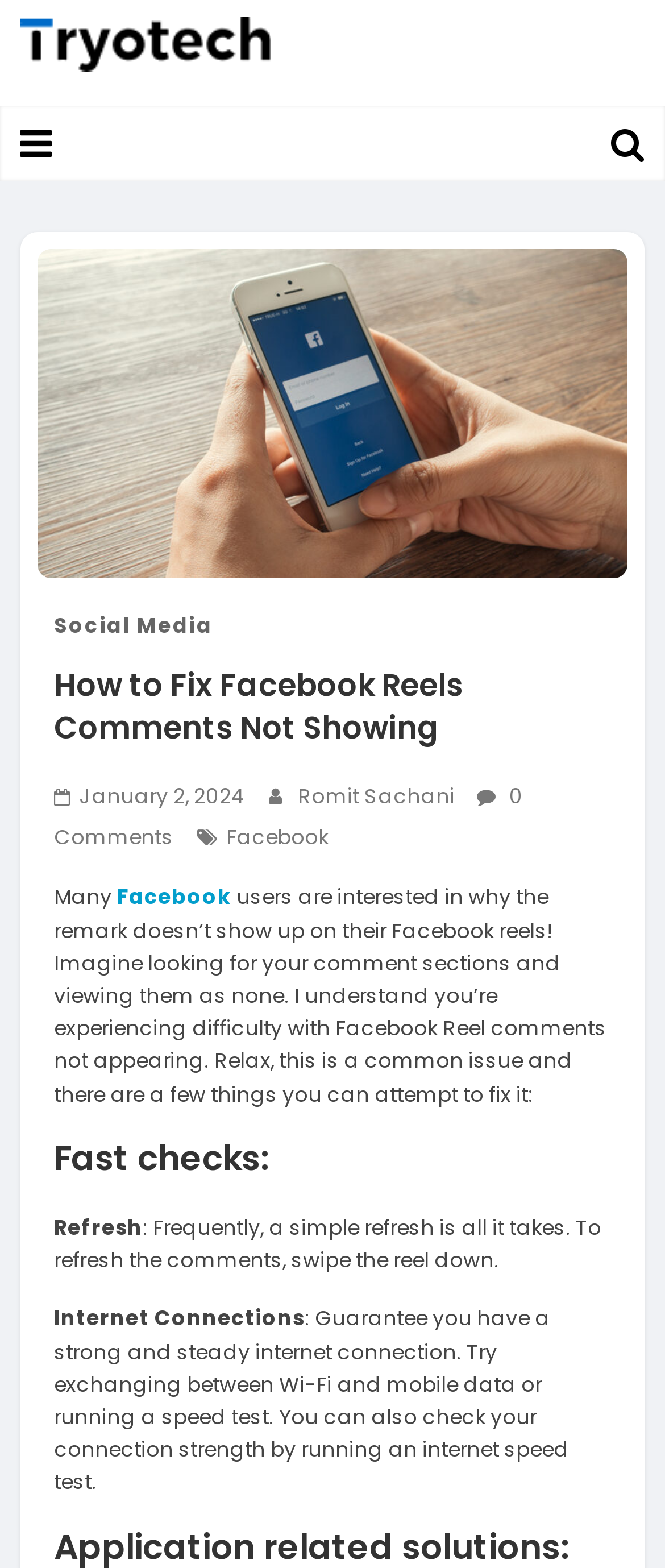Please find the bounding box coordinates (top-left x, top-left y, bottom-right x, bottom-right y) in the screenshot for the UI element described as follows: 0 Comments

[0.081, 0.499, 0.786, 0.543]